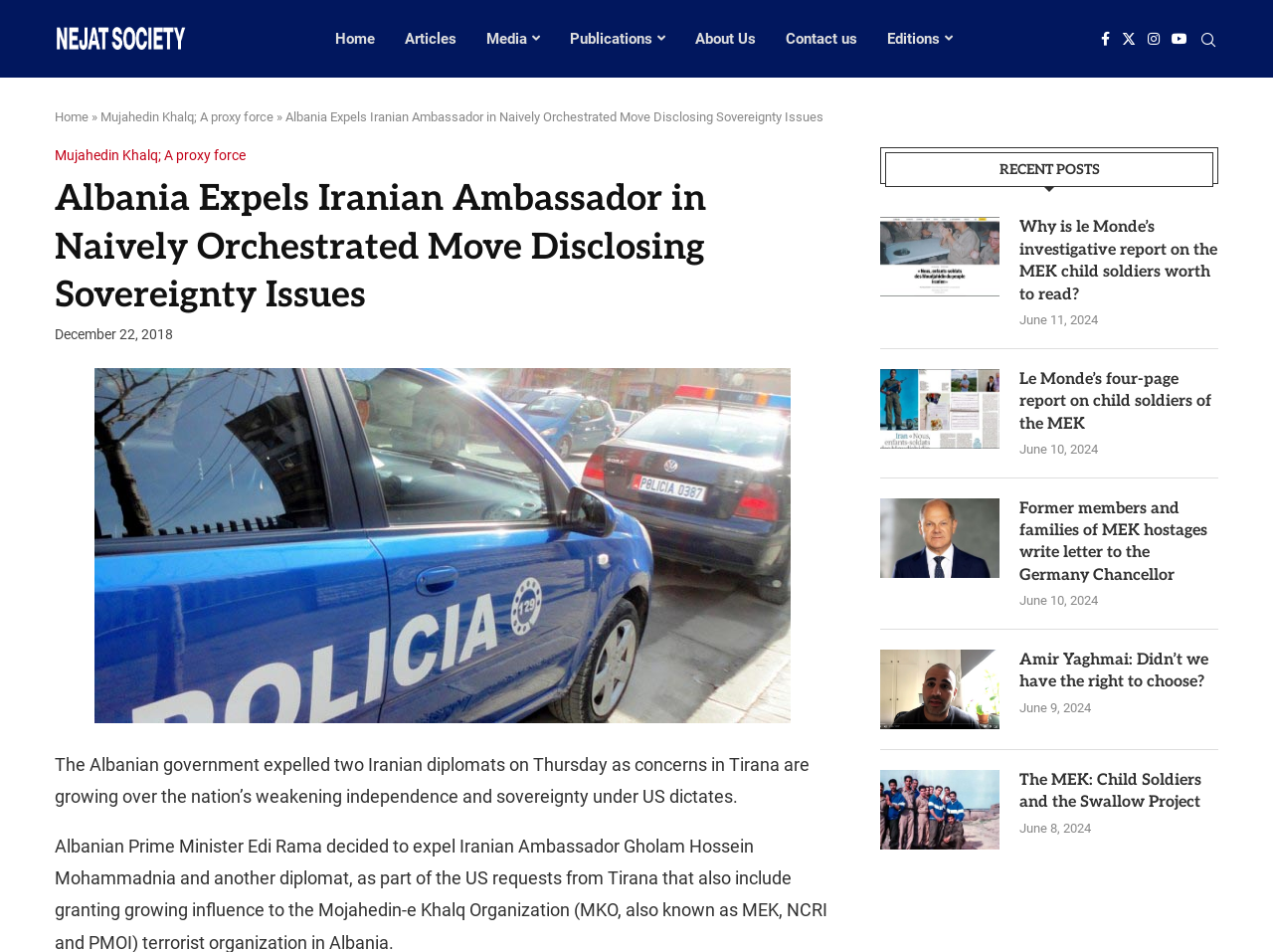Show the bounding box coordinates of the element that should be clicked to complete the task: "Search for something".

[0.941, 0.034, 0.957, 0.051]